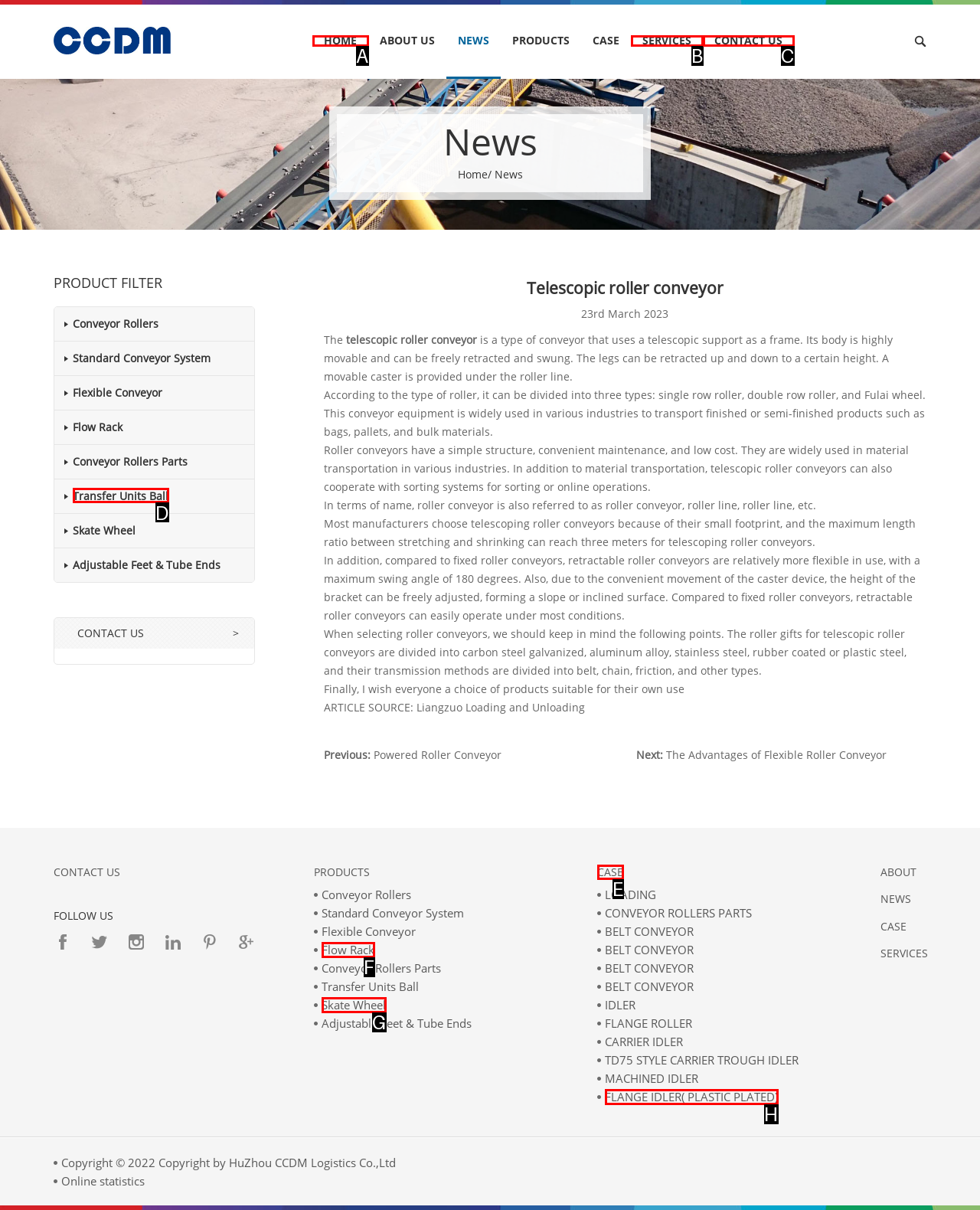Select the option that aligns with the description: Skate Wheel
Respond with the letter of the correct choice from the given options.

G